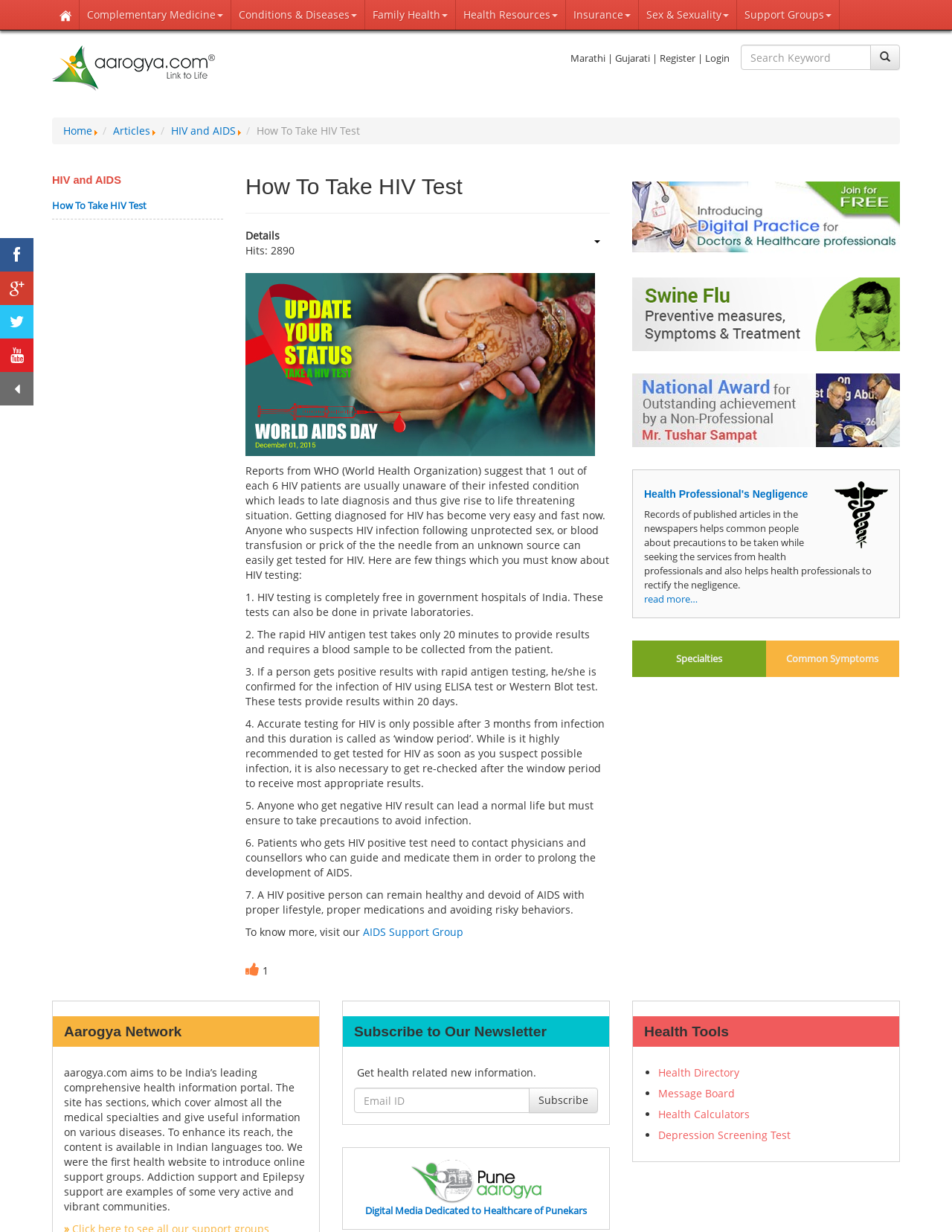Locate the bounding box of the UI element described in the following text: "Specialties".

[0.664, 0.52, 0.804, 0.55]